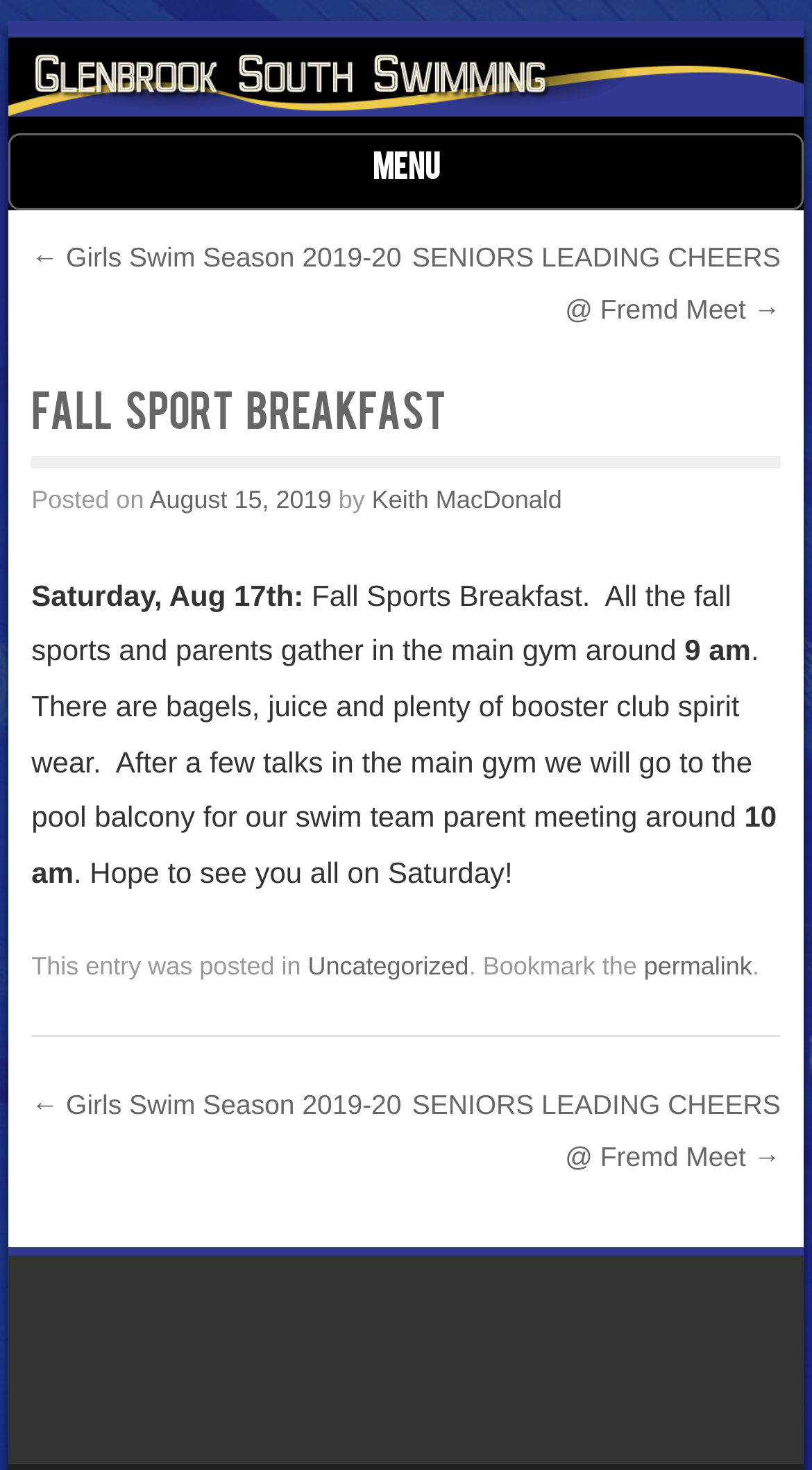What is the name of the swimming team?
Look at the image and provide a short answer using one word or a phrase.

Glenbrook South Swimming